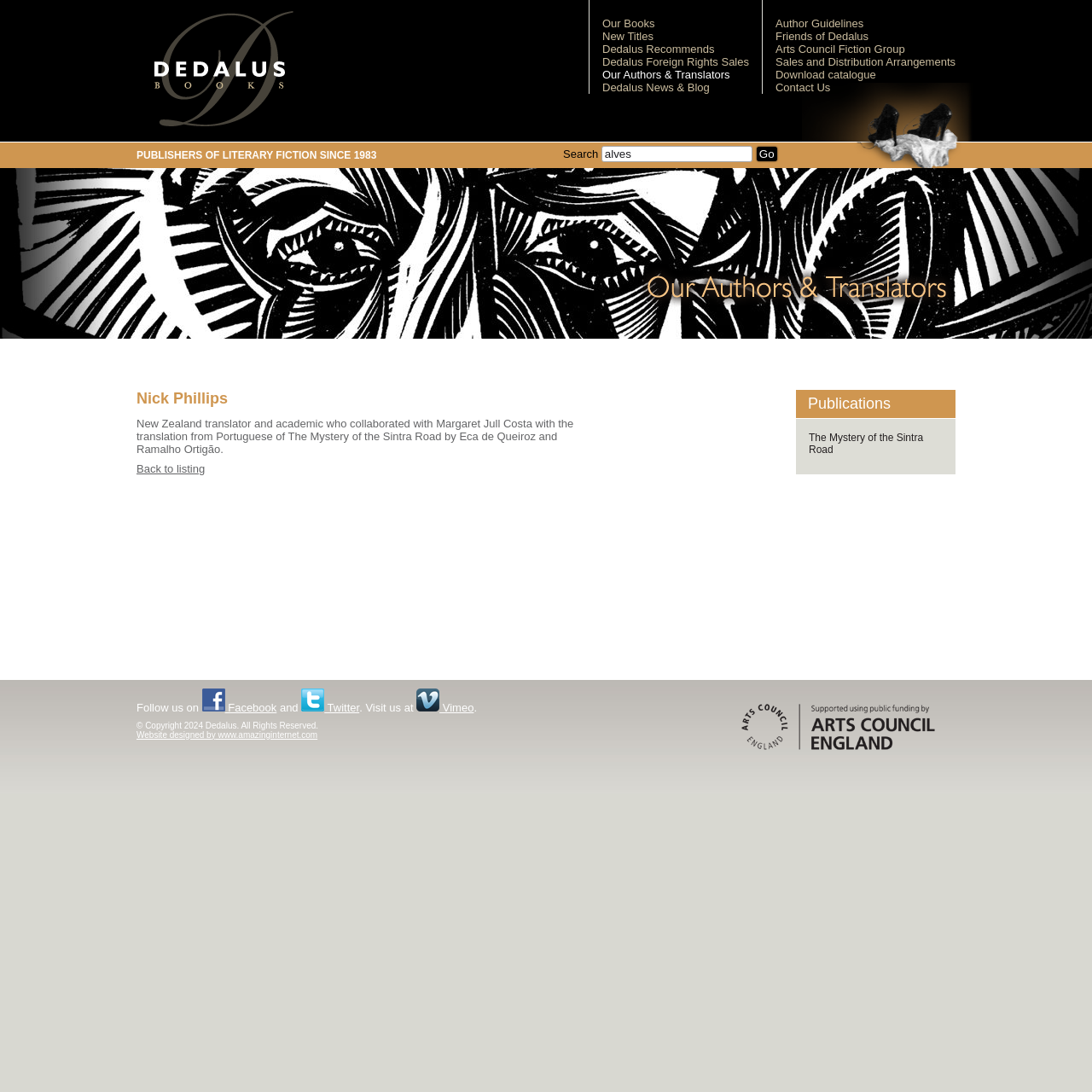Locate the bounding box coordinates of the element that needs to be clicked to carry out the instruction: "Follow Dedalus on Facebook". The coordinates should be given as four float numbers ranging from 0 to 1, i.e., [left, top, right, bottom].

[0.185, 0.642, 0.253, 0.654]